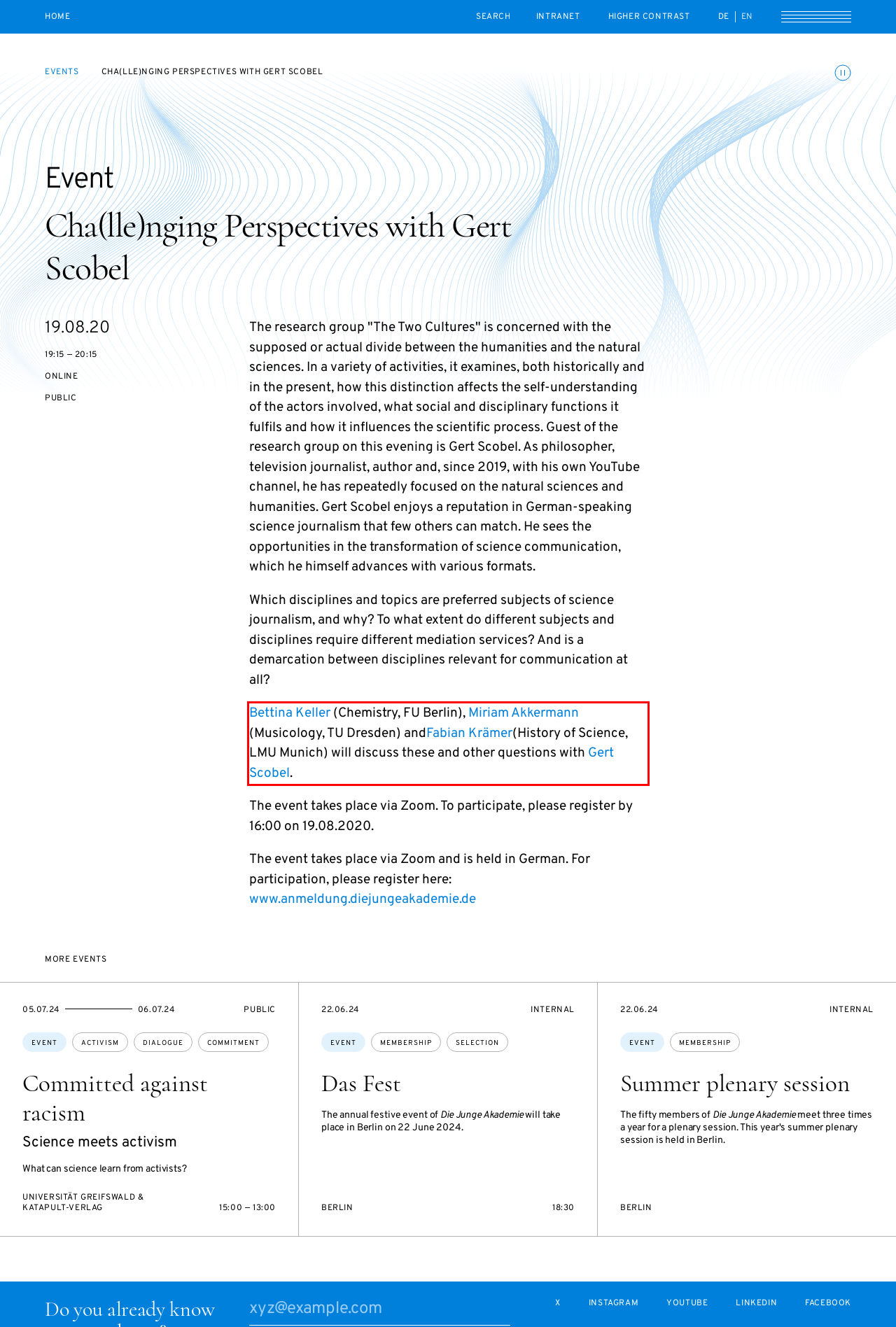Using OCR, extract the text content found within the red bounding box in the given webpage screenshot.

Bettina Keller (Chemistry, FU Berlin), Miriam Akkermann (Musicology, TU Dresden) andFabian Krämer(History of Science, LMU Munich) will discuss these and other questions with Gert Scobel.